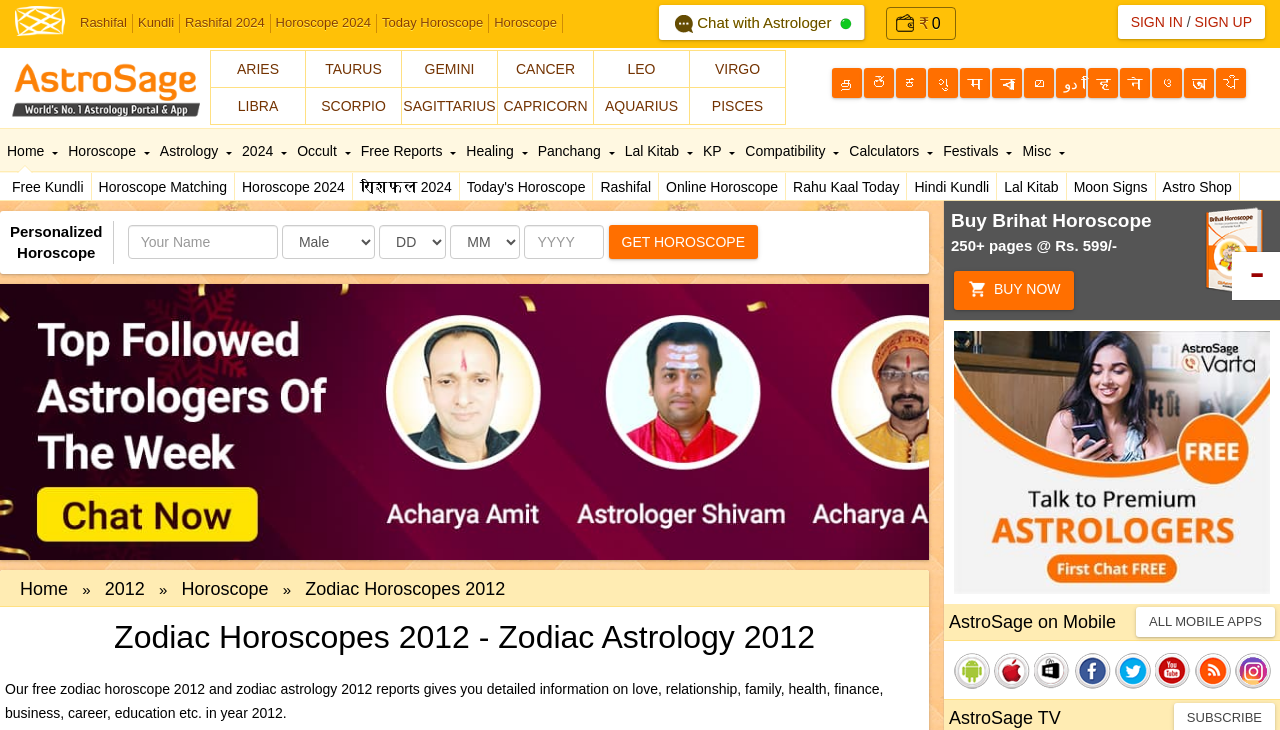Reply to the question with a brief word or phrase: What is the text of the first link on the webpage?

Vedic Astrology - Horoscope - Online Kundli Software